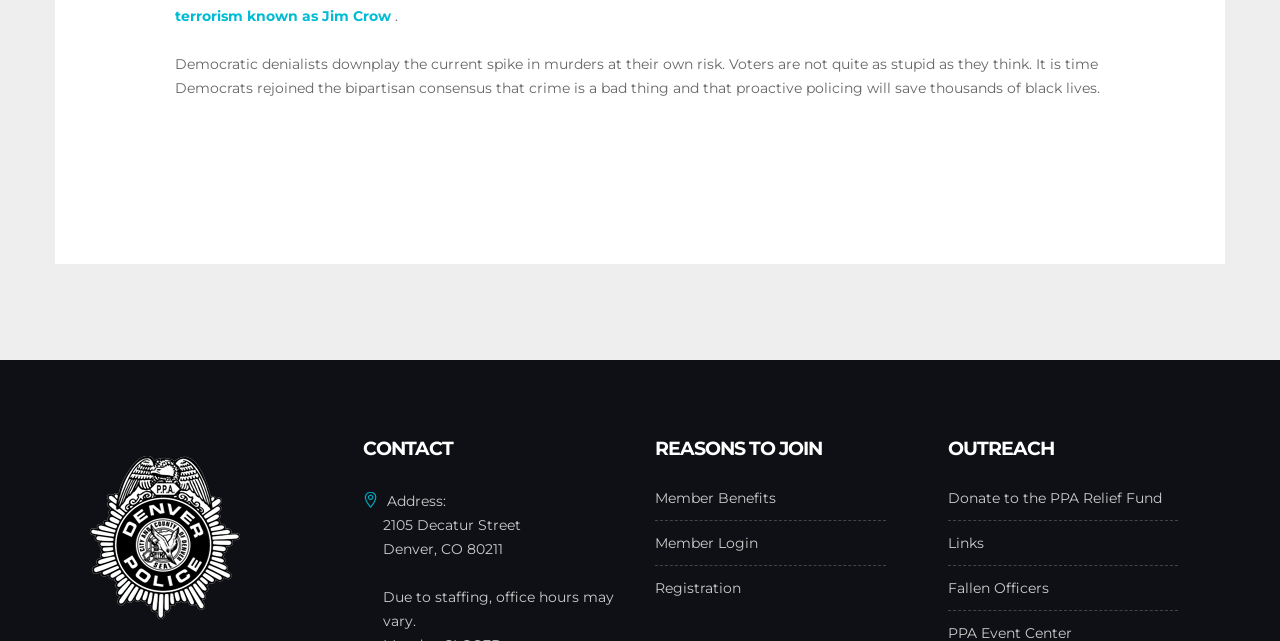Give the bounding box coordinates for the element described by: "Links".

[0.74, 0.833, 0.768, 0.877]